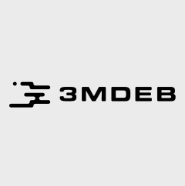List and describe all the prominent features within the image.

The image features the logo of "3MDEB," which is prominently displayed in a bold and modern typography. The design includes stylized elements that suggest movement or flow, contributing to a dynamic appearance. The logo is set against a light background, enhancing its visibility and impact. As part of a collaborative initiative, this logo represents a partnership that likely involves research, innovation, or a technological focus, aligning with the branding style often seen in academic or professional environments.